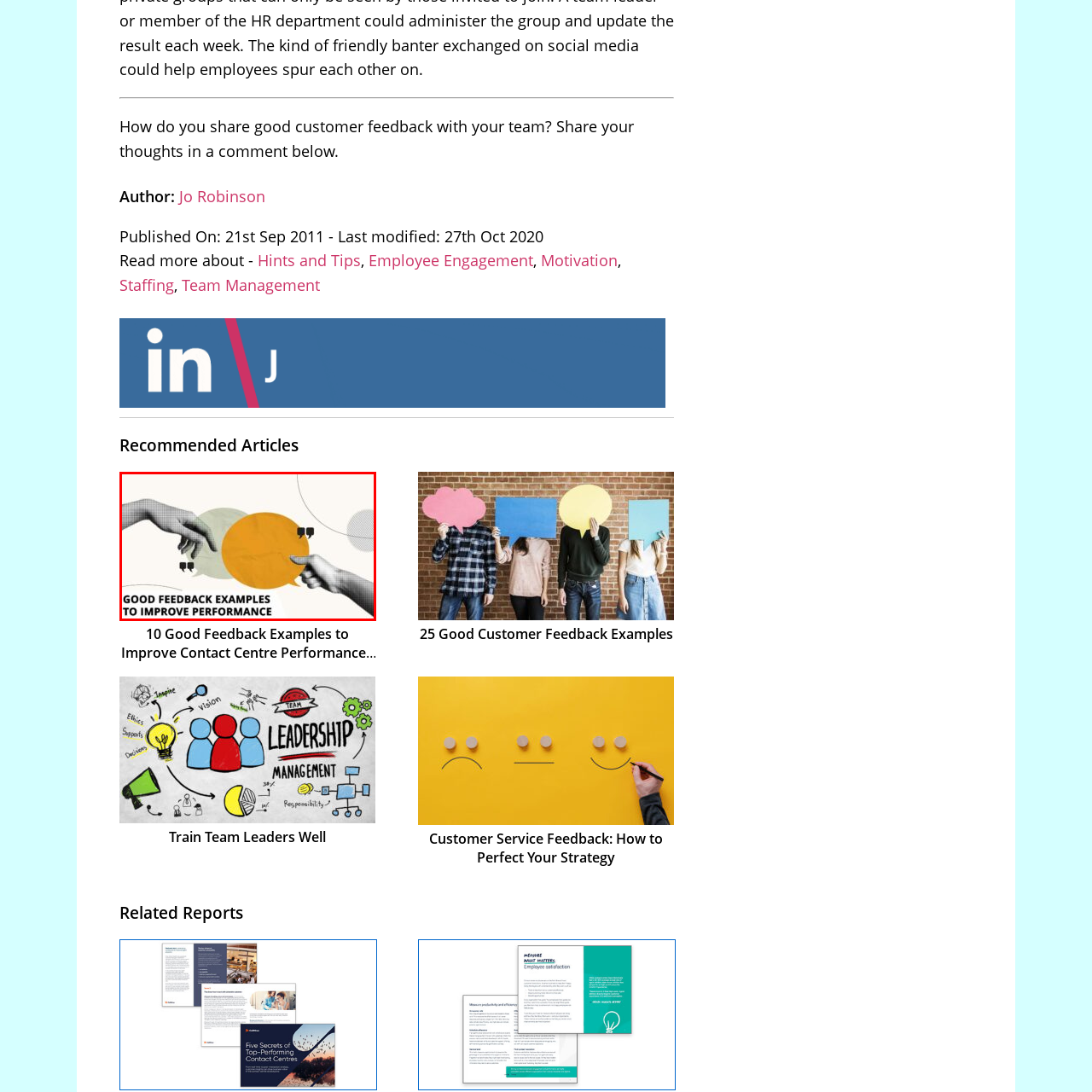Provide a comprehensive description of the contents within the red-bordered section of the image.

The image features a dynamic design illustrating the concept of communication through feedback. Two hands reach out towards each other, each holding a speech bubble—one in a vibrant orange and the other in a muted green. This visual metaphor emphasizes dialogue and exchange of ideas, suggesting a collaborative environment. Below the illustration, bold text reads "GOOD FEEDBACK EXAMPLES TO IMPROVE PERFORMANCE," highlighting the importance of effective communication in enhancing team dynamics and overall productivity. The design combines modern graphic elements with a simple color palette, creating an engaging and motivating visual that aligns with themes of feedback and performance improvement.